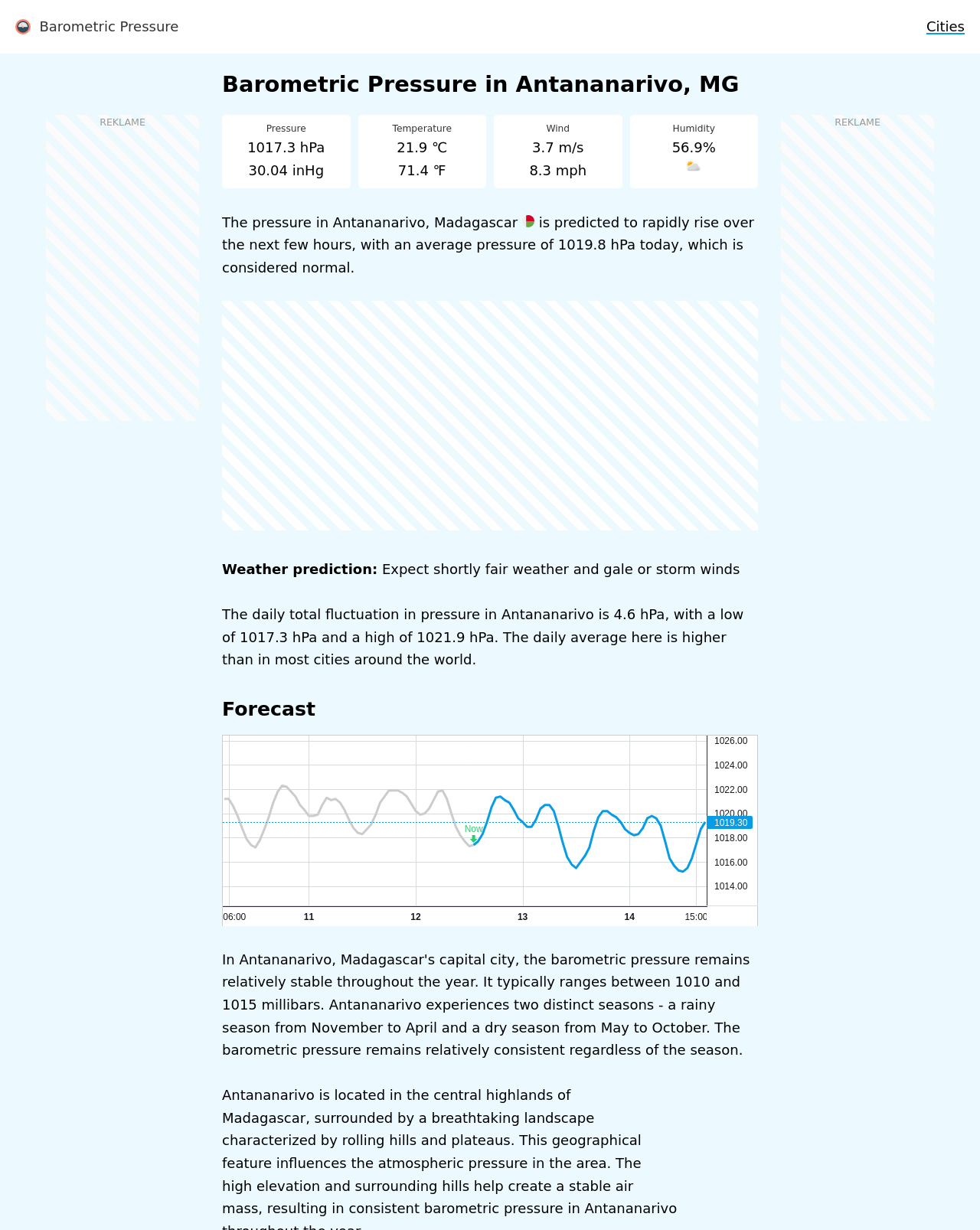What is the wind speed in Antananarivo?
Answer with a single word or phrase by referring to the visual content.

3.7 m/s